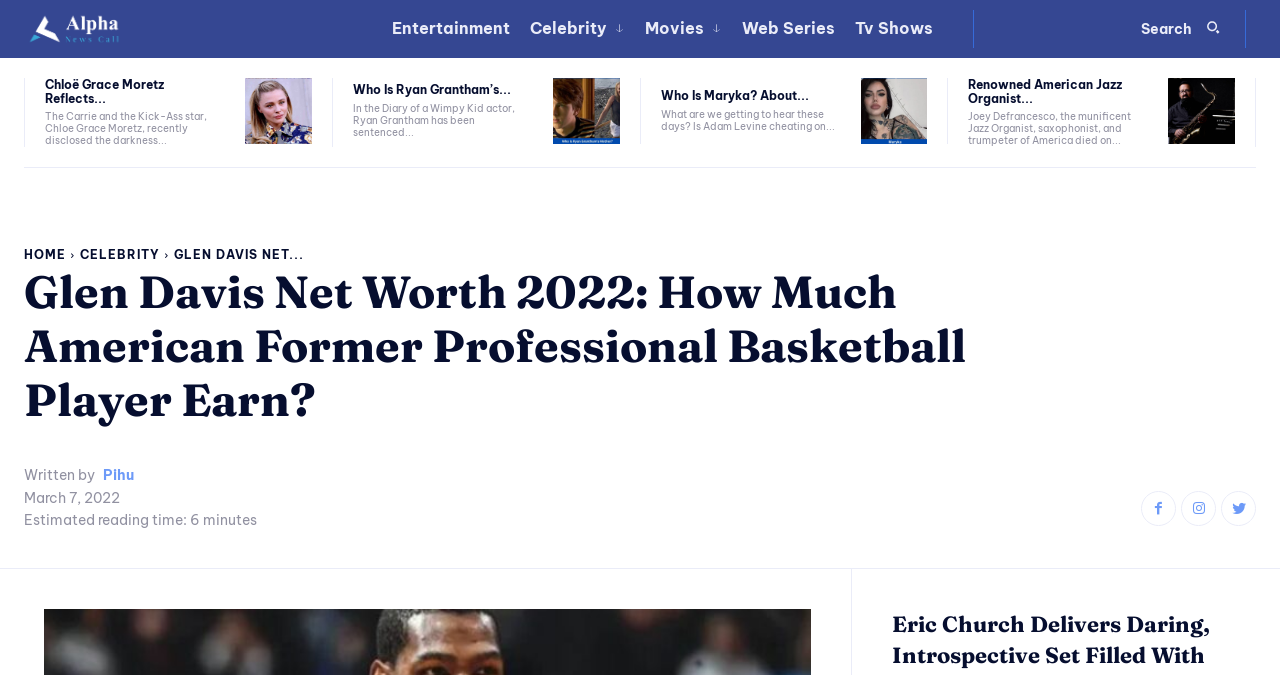Determine the bounding box coordinates for the clickable element to execute this instruction: "Read about Glen Davis's net worth". Provide the coordinates as four float numbers between 0 and 1, i.e., [left, top, right, bottom].

[0.136, 0.366, 0.238, 0.389]